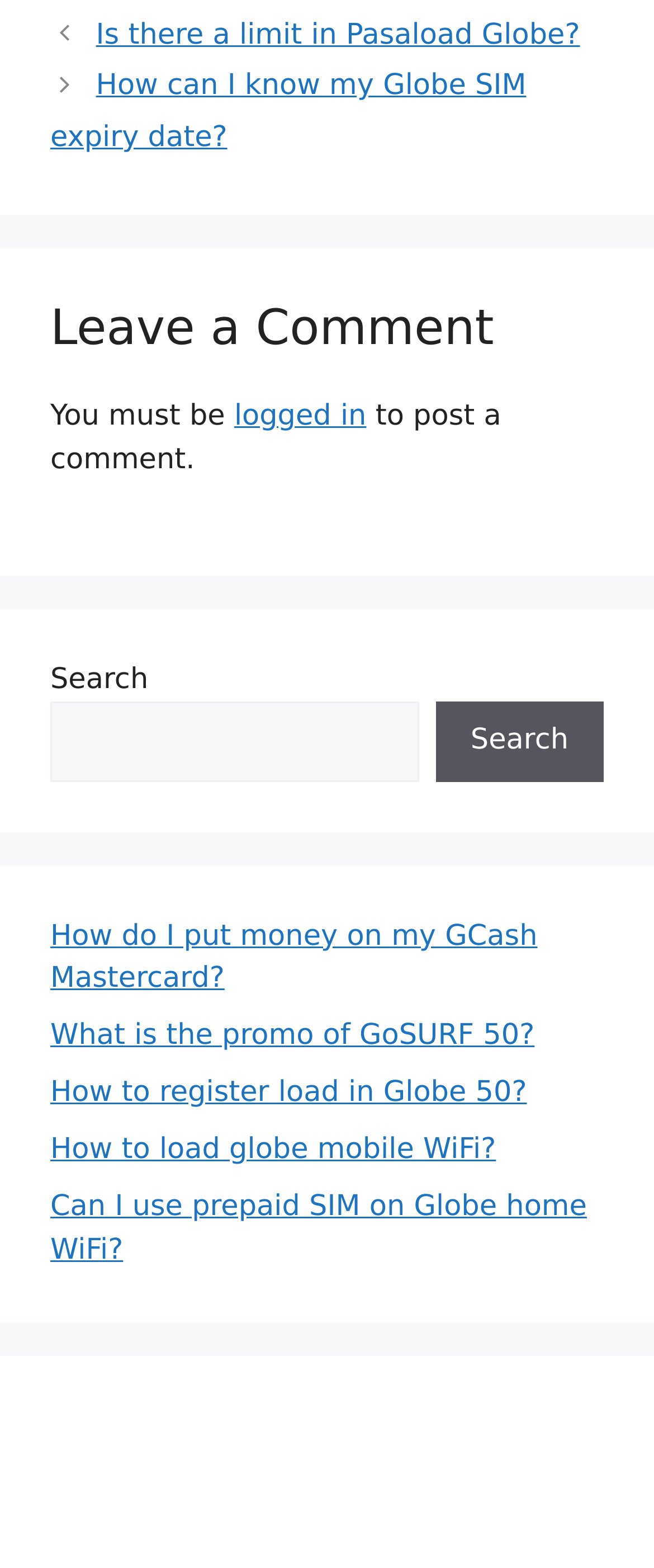What topics are discussed on this webpage?
Please utilize the information in the image to give a detailed response to the question.

The webpage contains multiple links to different posts, and the titles of these posts suggest that they are related to Globe and GCash, such as Pasaload, SIM expiry date, and GCash Mastercard.